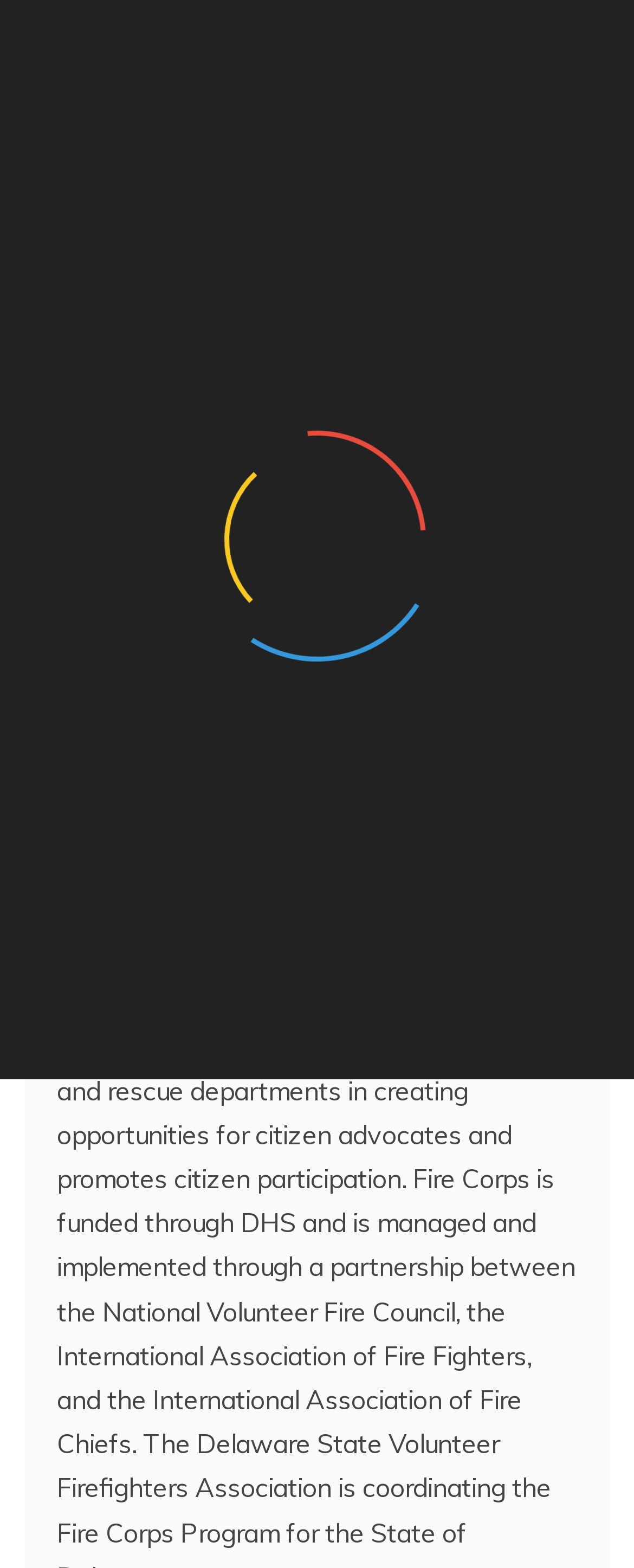Is there a button on the webpage?
Based on the image, answer the question with a single word or brief phrase.

Yes